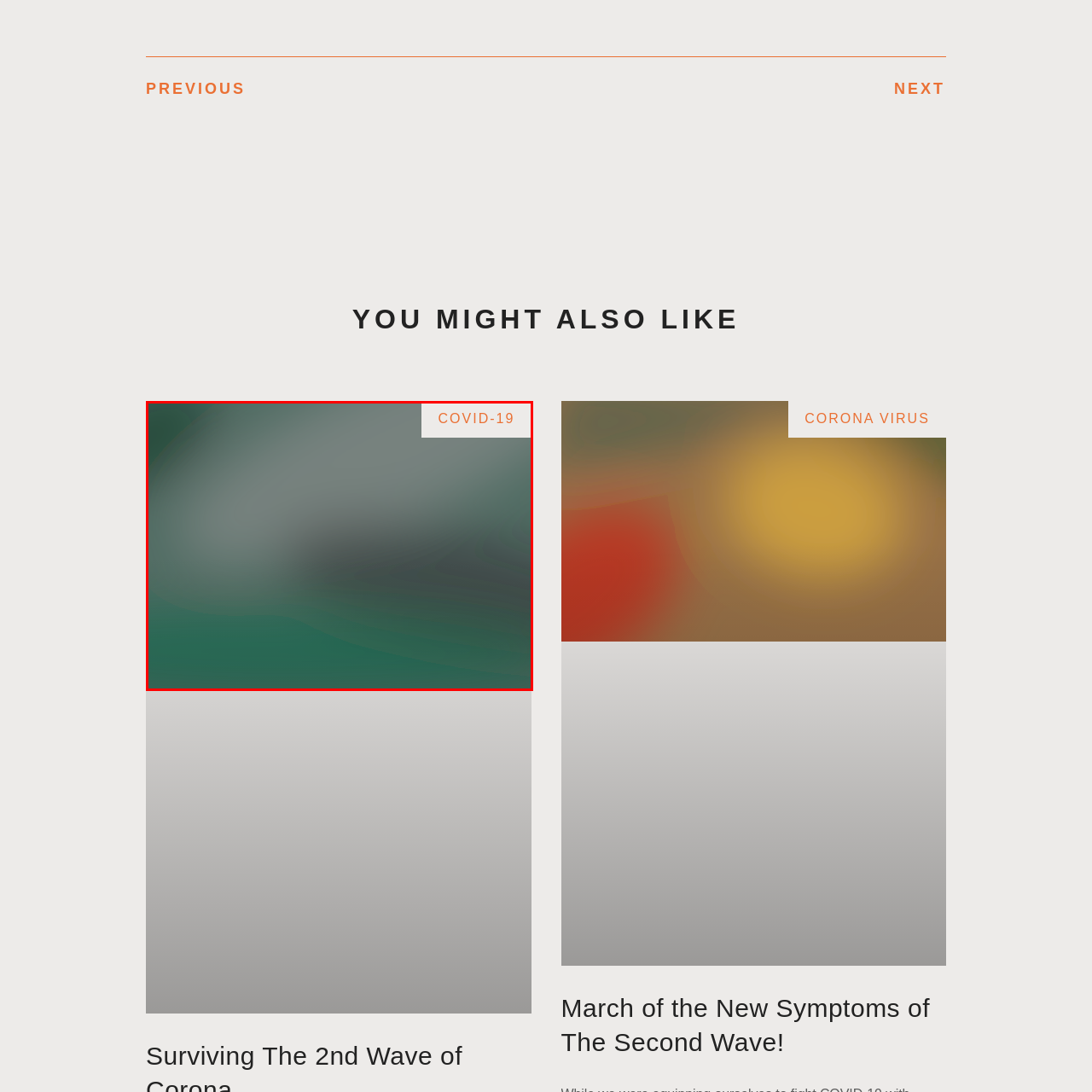Provide a comprehensive description of the image contained within the red rectangle.

The image features an abstract, blurred background with shades of green and gray, creating a sense of depth and atmosphere. In the upper right corner, prominently displayed in an orange font, is the title "COVID-19," signaling a focus on the ongoing pandemic and its implications. This visual context aligns with the theme of the webpage, which discusses topics related to COVID-19, including potential symptoms and coping mechanisms during challenging phases, like the second wave of infections. The overall aesthetic combines a modern graphic design with informative content, engaging viewers while inviting them to explore related articles on the subject.